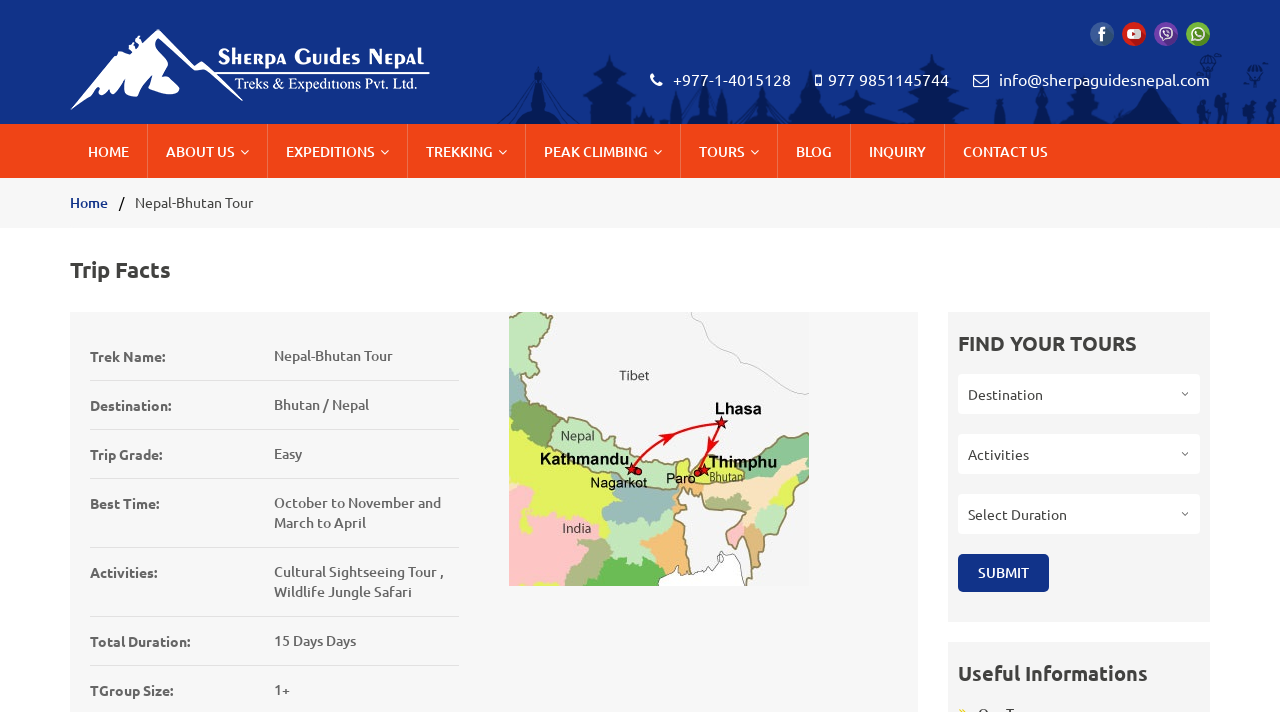Describe every aspect of the webpage in a detailed manner.

The webpage is about a Nepal-Bhutan tour offered by Sherpa Guides Nepal Treks. At the top left corner, there is a logo image with a link. On the top right corner, there are four social media links, each with an image. Below the logo, there are contact information including phone numbers and an email address.

The main navigation menu is located below the contact information, with links to HOME, ABOUT US, EXPEDITIONS, TREKKING, PEAK CLIMBING, TOURS, BLOG, INQUIRY, and CONTACT US. 

The main content of the webpage is divided into two sections. The left section has a heading "Trip Facts" and provides details about the Nepal-Bhutan tour, including trek name, destination, trip grade, best time, activities, total duration, and group size. 

On the right side, there is a section with a heading "FIND YOUR TOURS" and a dropdown menu with three options. Below the dropdown menu, there is a submit button. 

Further down, there is another section with a heading "Useful Informations".